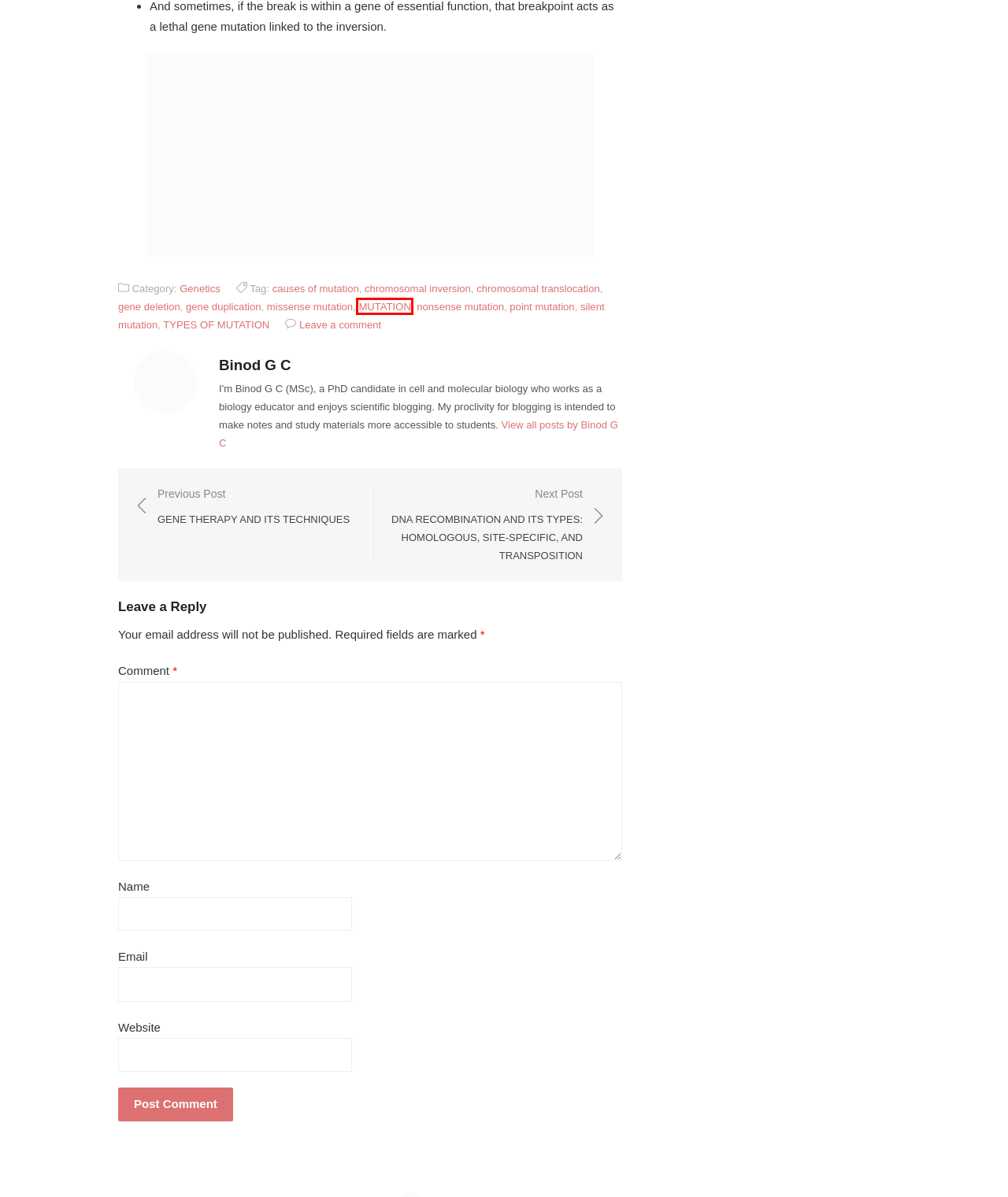You have a screenshot of a webpage with an element surrounded by a red bounding box. Choose the webpage description that best describes the new page after clicking the element inside the red bounding box. Here are the candidates:
A. TYPES OF MUTATION Archives - The Science Notes
B. Gene Therapy and its Techniques - The Science Notes
C. DNA Recombination and Its Types: Homologous, Site-Specific, and Transposition
D. MUTATION Archives - The Science Notes
E. gene deletion Archives - The Science Notes
F. nonsense mutation Archives - The Science Notes
G. chromosomal translocation Archives - The Science Notes
H. chromosomal inversion Archives - The Science Notes

D